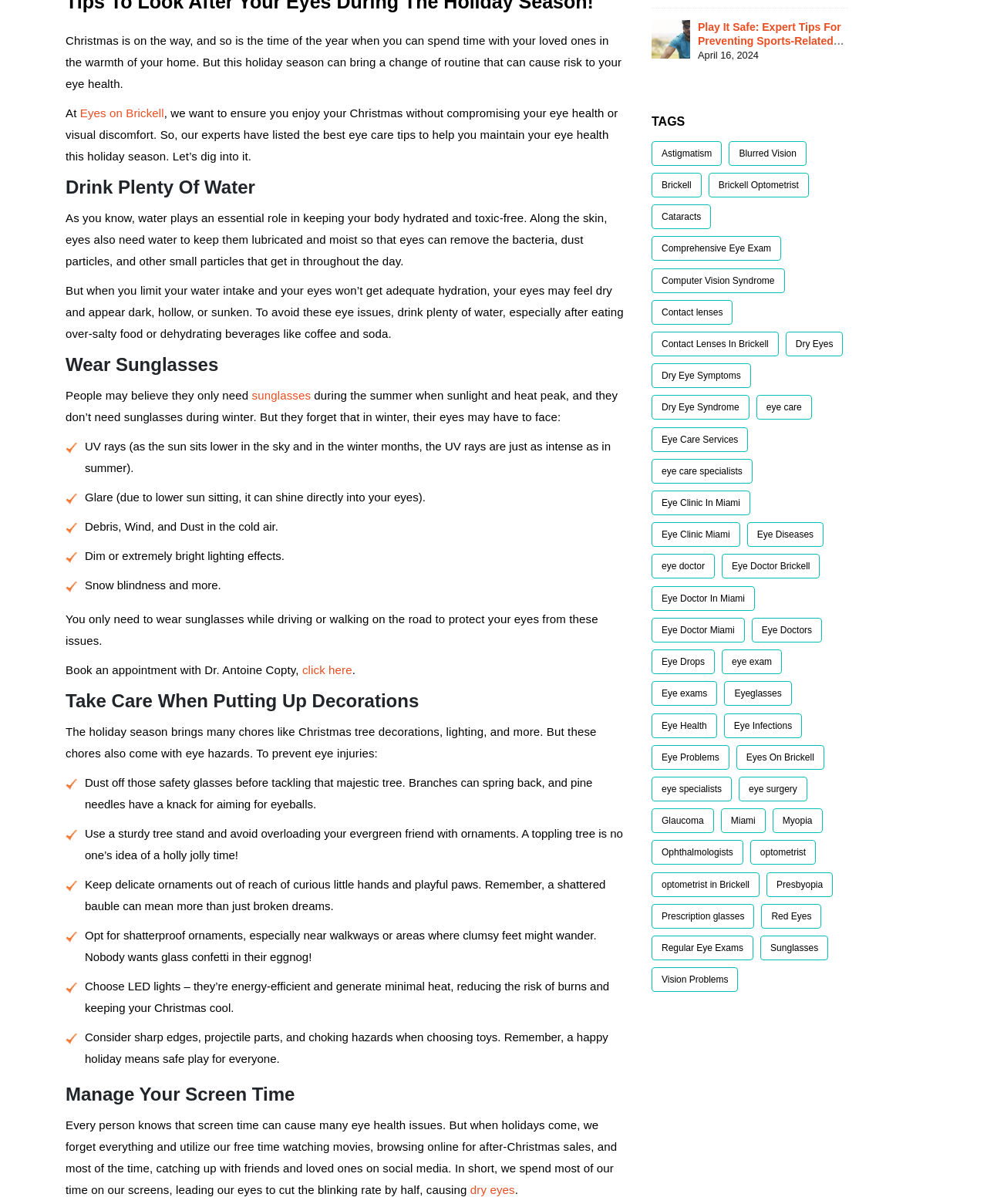Return the bounding box coordinates of the UI element that corresponds to this description: "Red Eyes". The coordinates must be given as four float numbers in the range of 0 and 1, [left, top, right, bottom].

[0.771, 0.751, 0.832, 0.771]